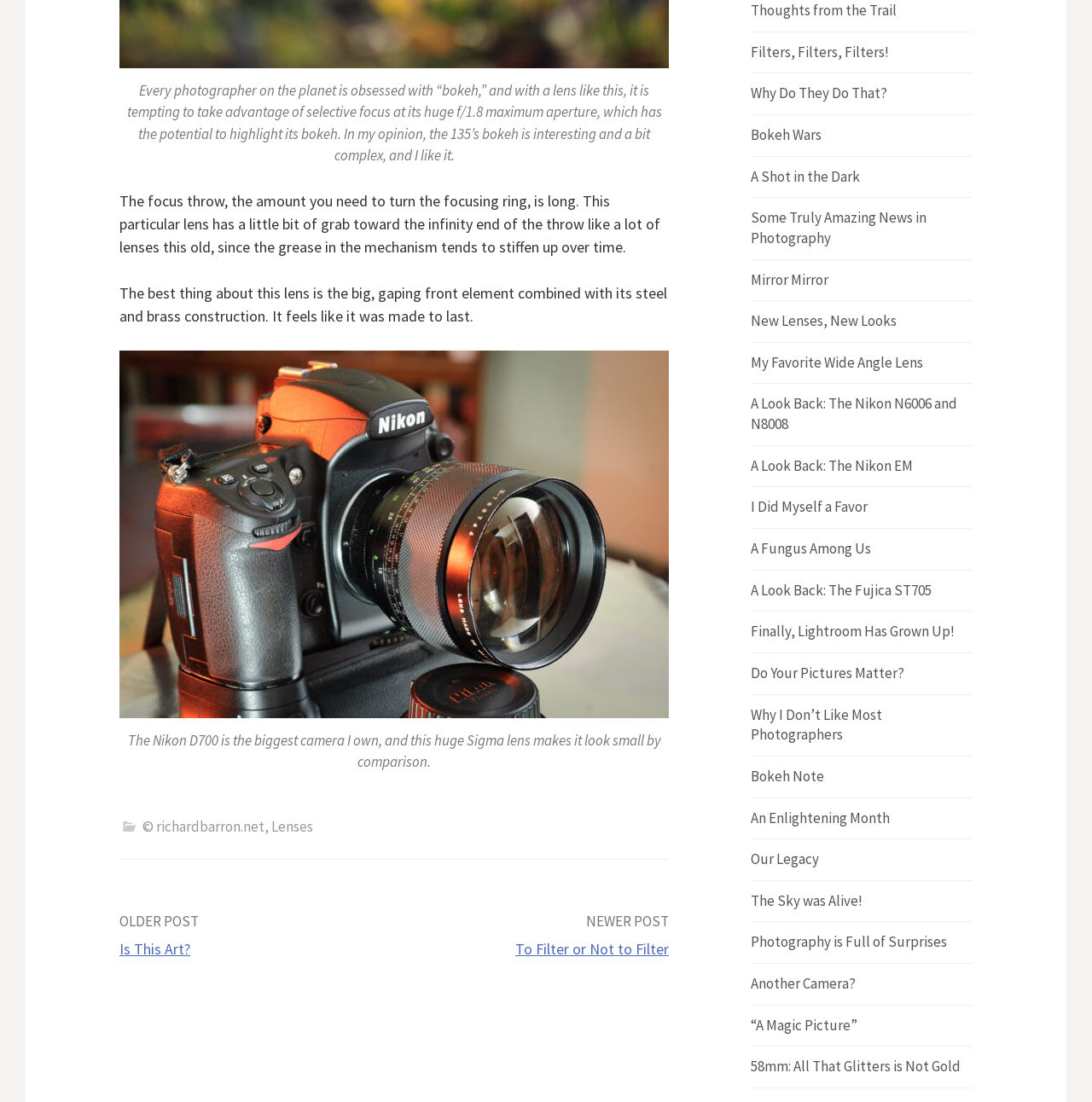How many links are there in the post navigation section?
Respond to the question with a single word or phrase according to the image.

2